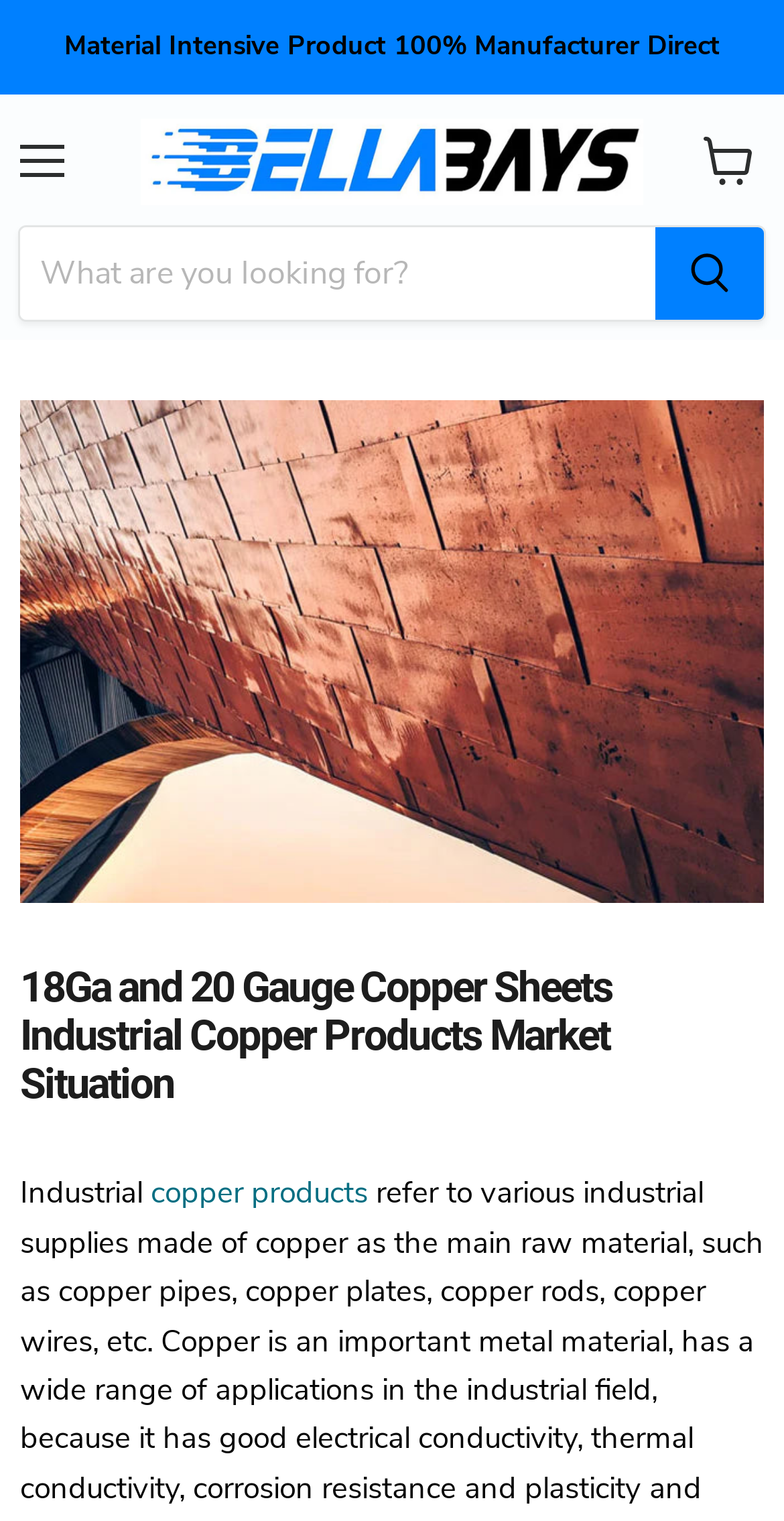What is the function of the 'Menu' button?
Please ensure your answer to the question is detailed and covers all necessary aspects.

The 'Menu' button is located at the top-left corner of the webpage, and its purpose is likely to open a menu that provides access to other sections or features of the website.